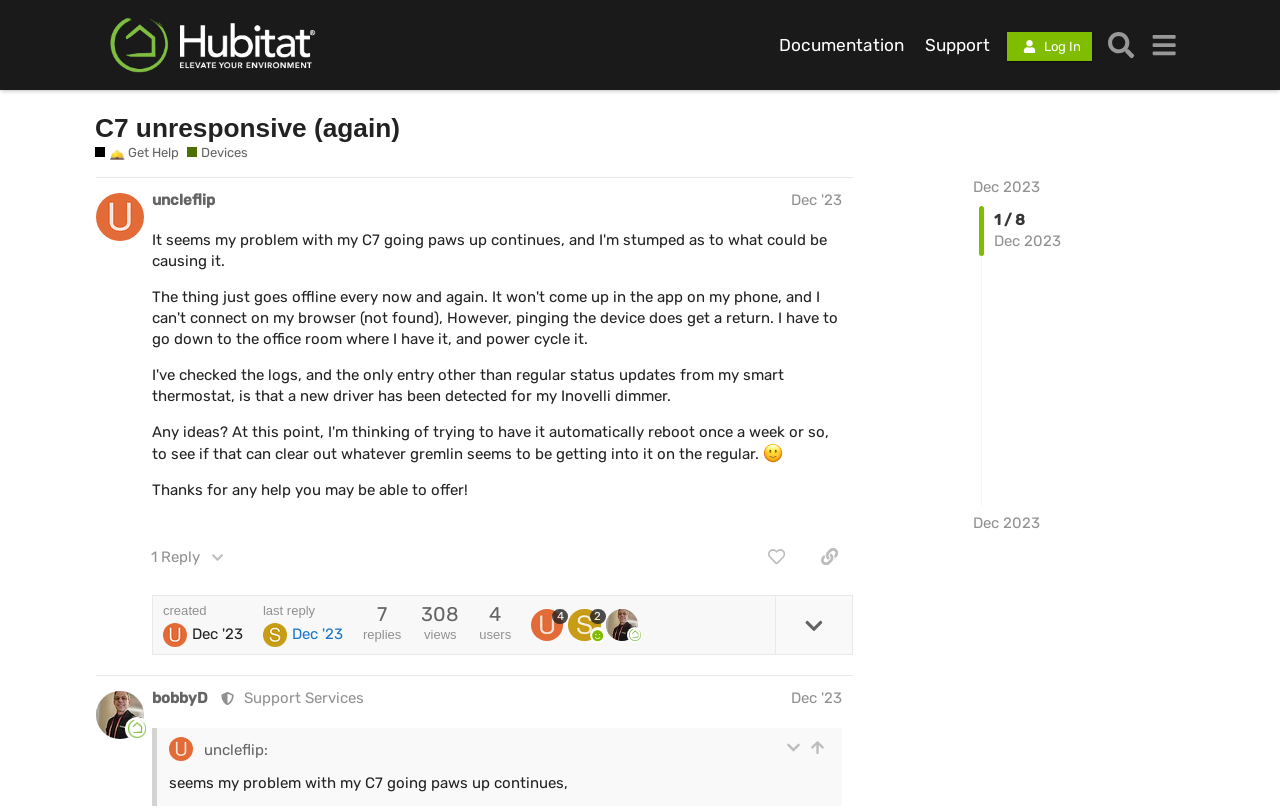Identify the bounding box for the given UI element using the description provided. Coordinates should be in the format (top-left x, top-left y, bottom-right x, bottom-right y) and must be between 0 and 1. Here is the description: 4

[0.415, 0.753, 0.444, 0.793]